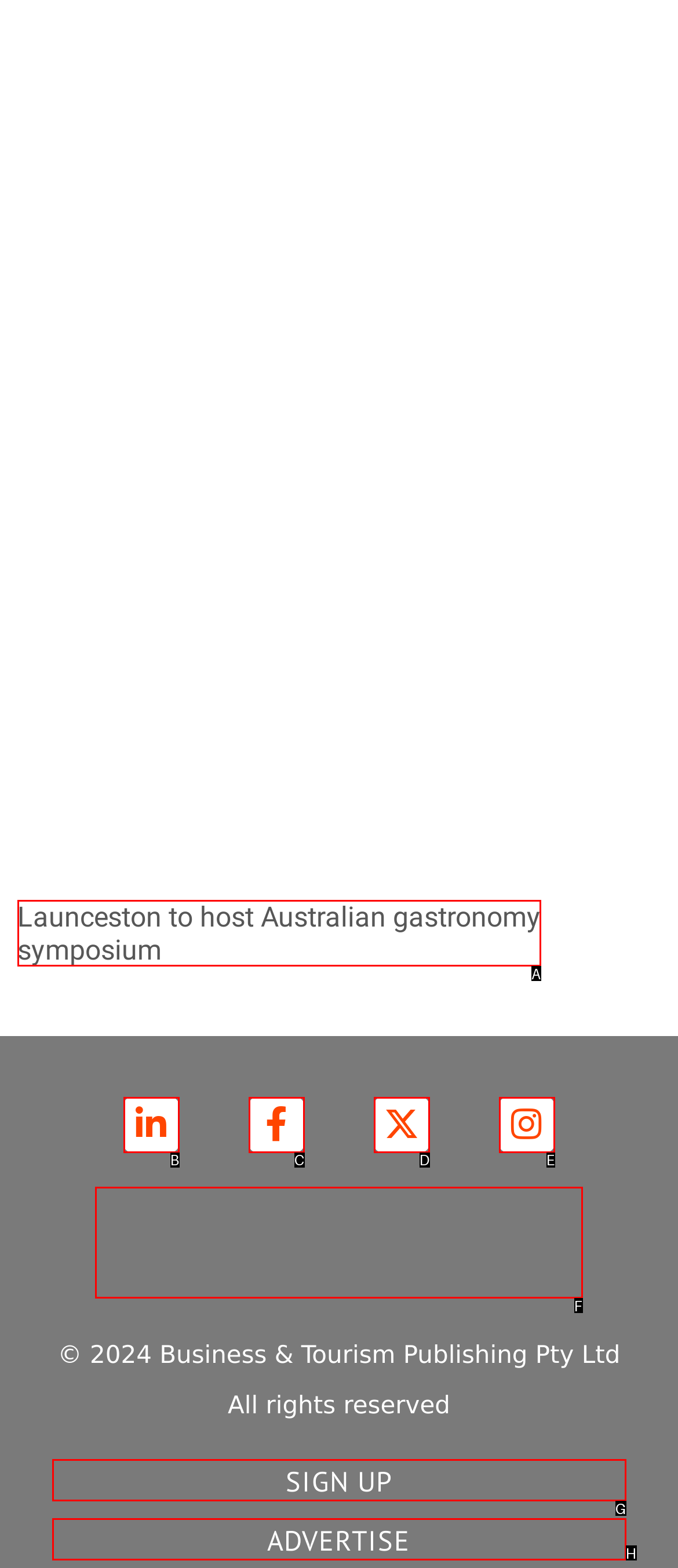Indicate the UI element to click to perform the task: Visit the Daronet Website Building page. Reply with the letter corresponding to the chosen element.

None